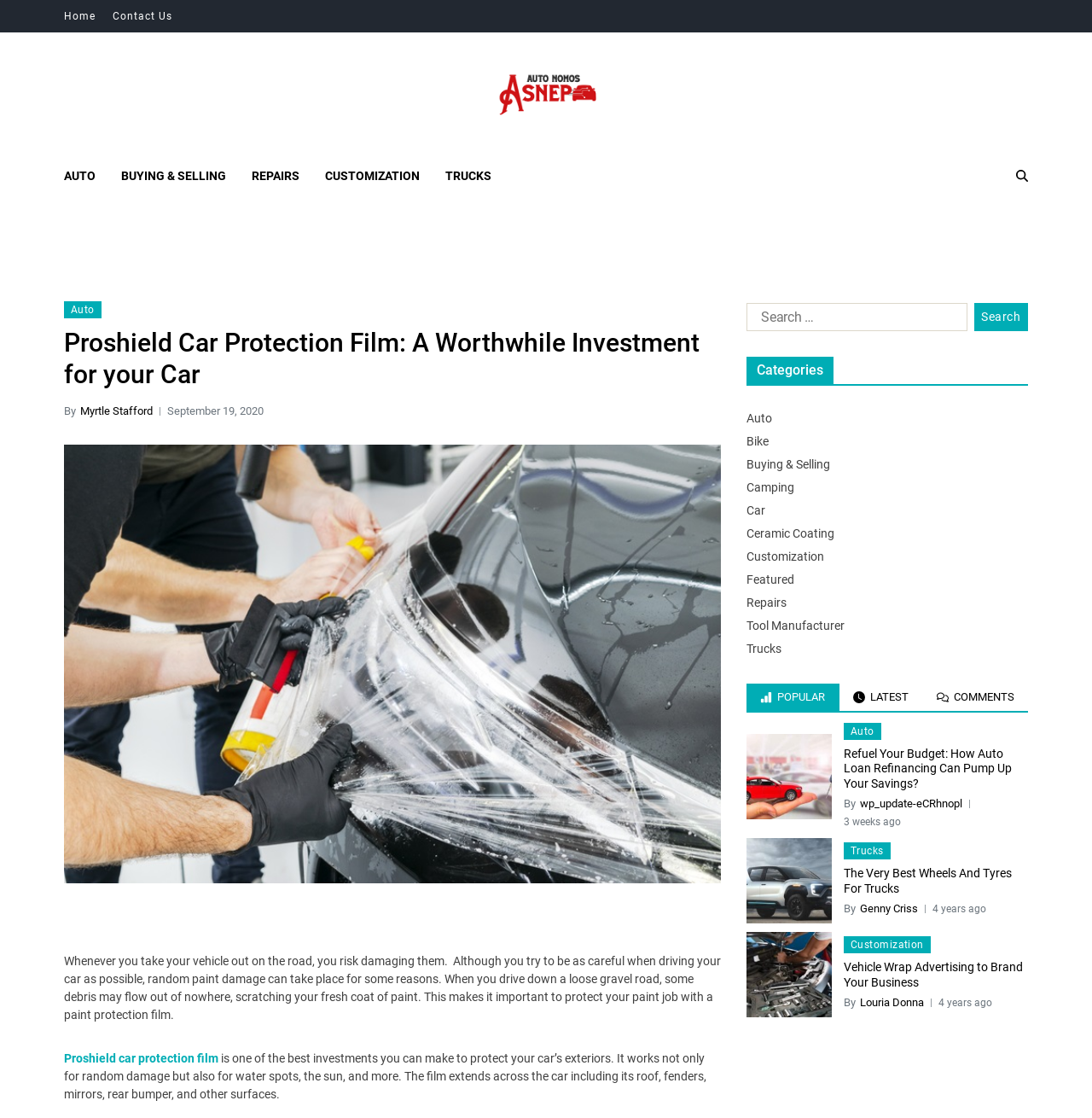Please identify the bounding box coordinates of the element I should click to complete this instruction: 'Click on the 'Home' link'. The coordinates should be given as four float numbers between 0 and 1, like this: [left, top, right, bottom].

[0.059, 0.009, 0.088, 0.02]